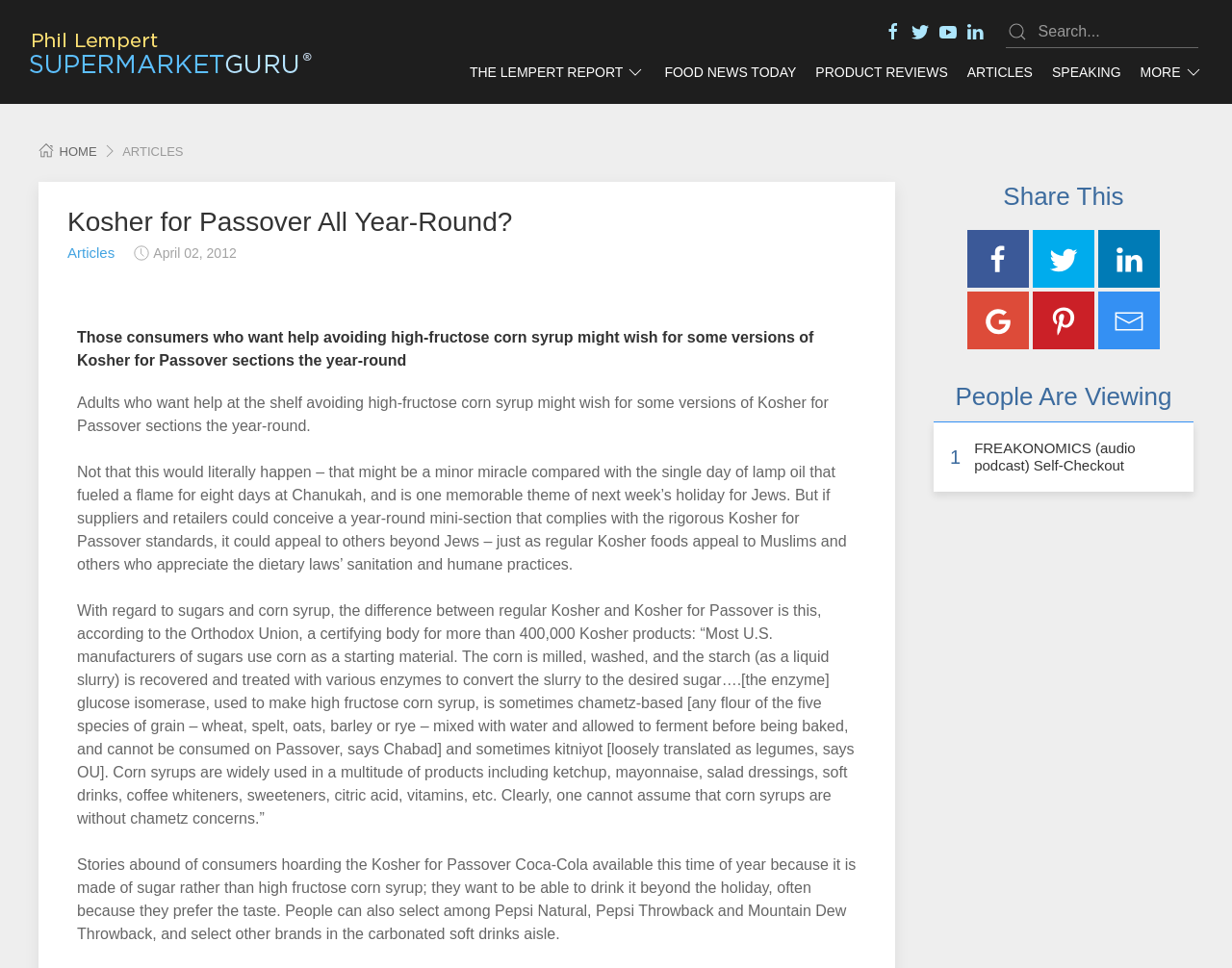Could you indicate the bounding box coordinates of the region to click in order to complete this instruction: "Share this article".

[0.758, 0.187, 0.969, 0.218]